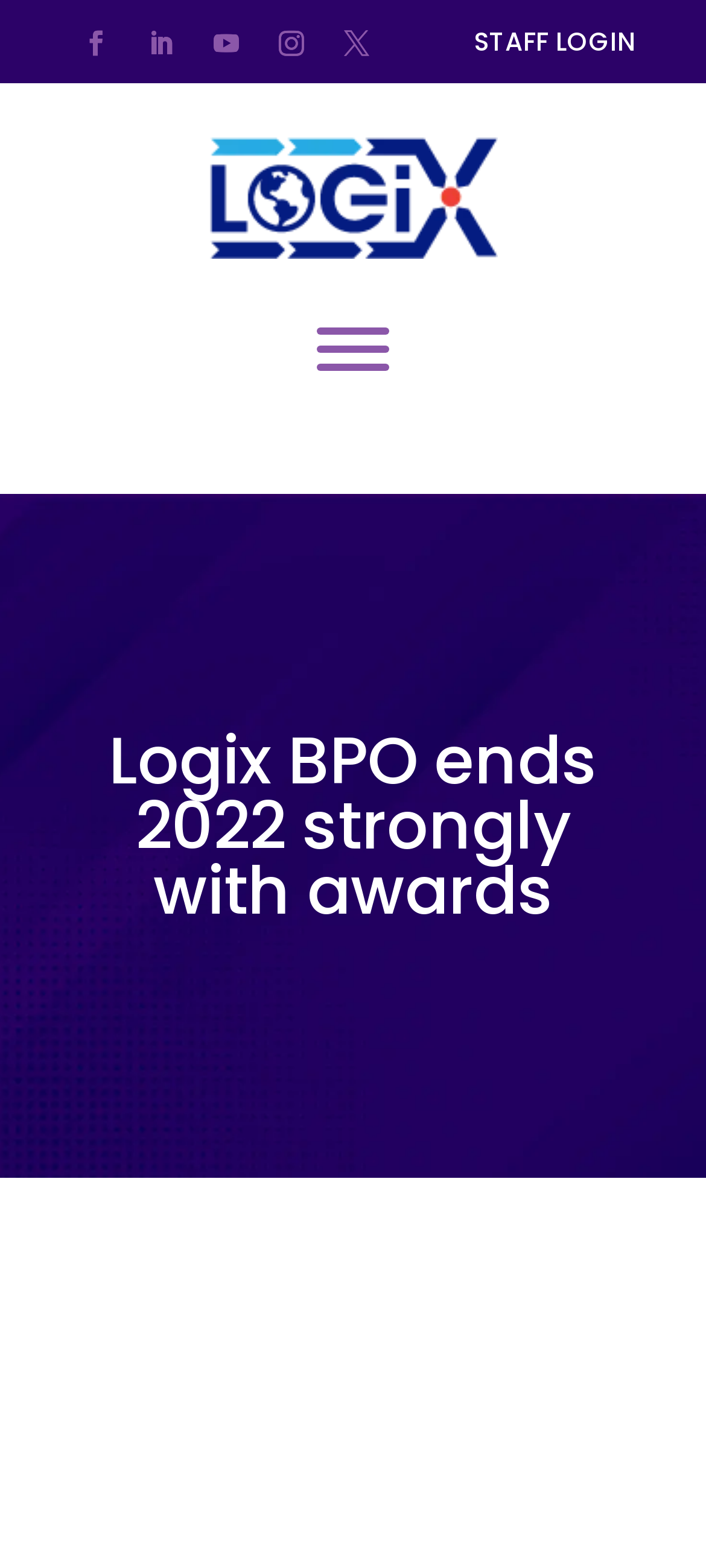How many social media links are there?
Please give a detailed answer to the question using the information shown in the image.

I counted the number of link elements with OCR text '', '', '', '', and '' at the top of the webpage, which are likely social media links.